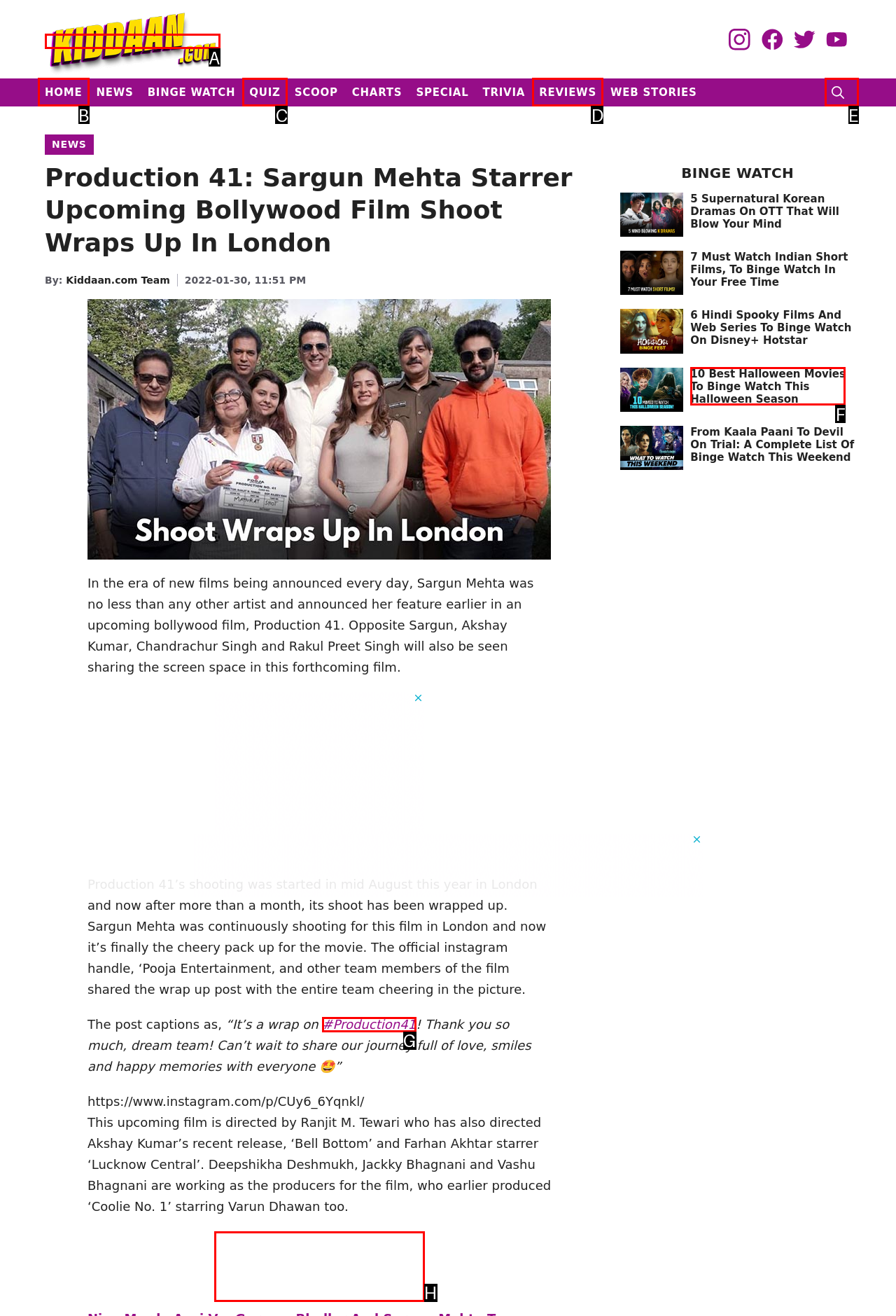Point out the HTML element that matches the following description: Quiz
Answer with the letter from the provided choices.

C